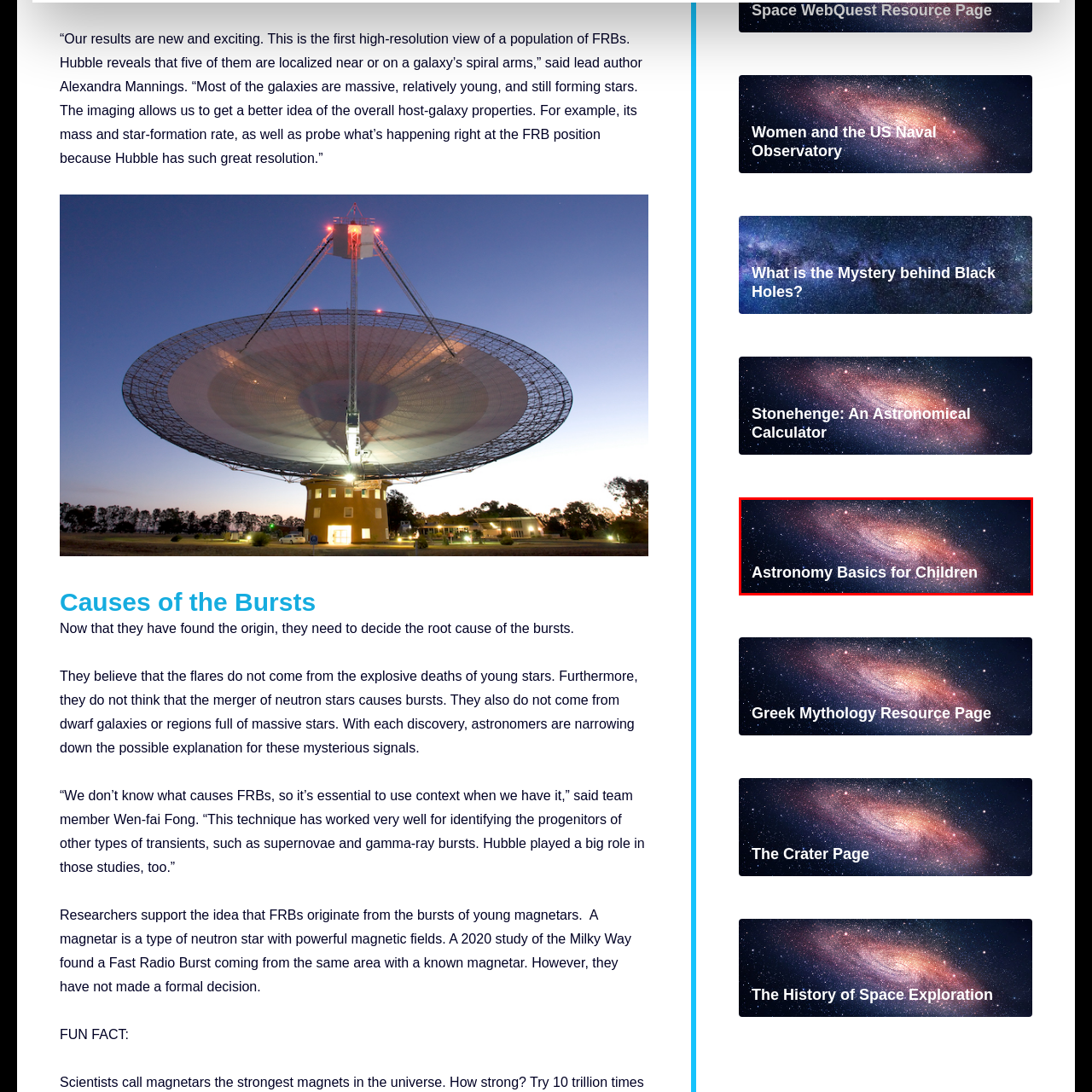What color is the font of the phrase?
Look at the area highlighted by the red bounding box and answer the question in detail, drawing from the specifics shown in the image.

The phrase 'Astronomy Basics for Children' is presented in bold, white font, which is designed to capture the attention of young learners and stand out against the dark background of the galaxy.